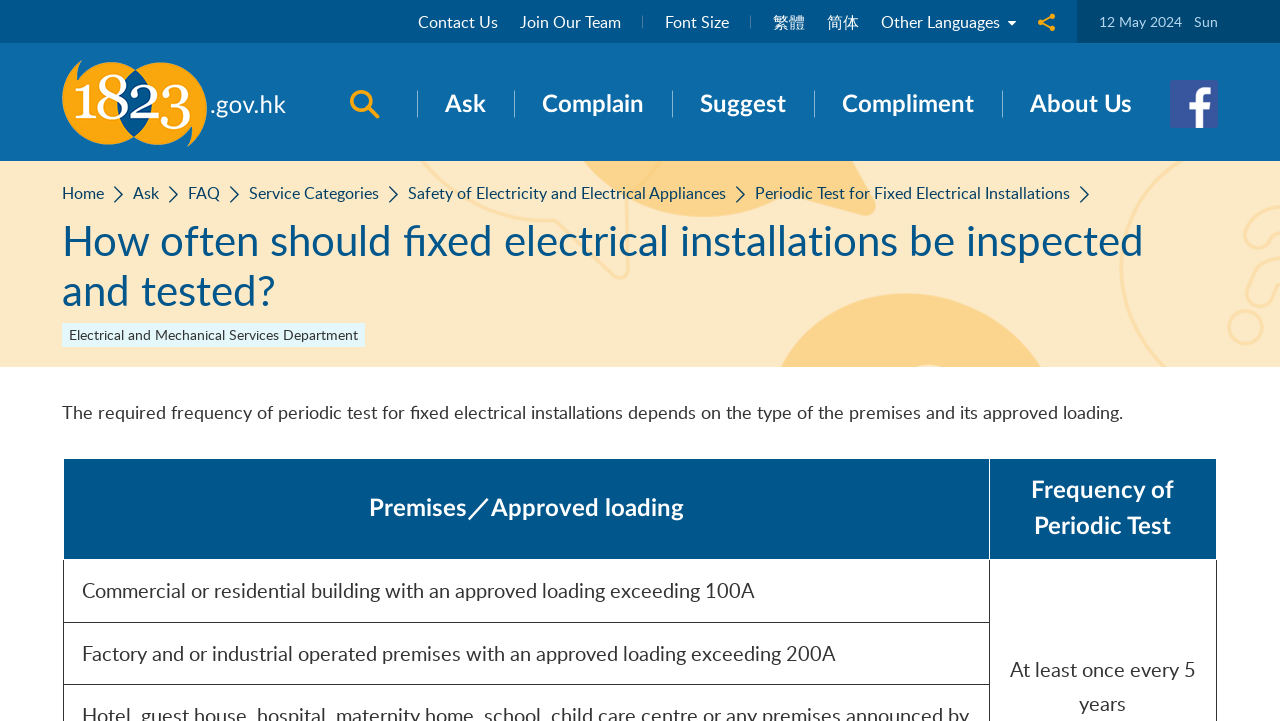Determine the bounding box for the described HTML element: "Join Our Team". Ensure the coordinates are four float numbers between 0 and 1 in the format [left, top, right, bottom].

[0.406, 0.015, 0.502, 0.045]